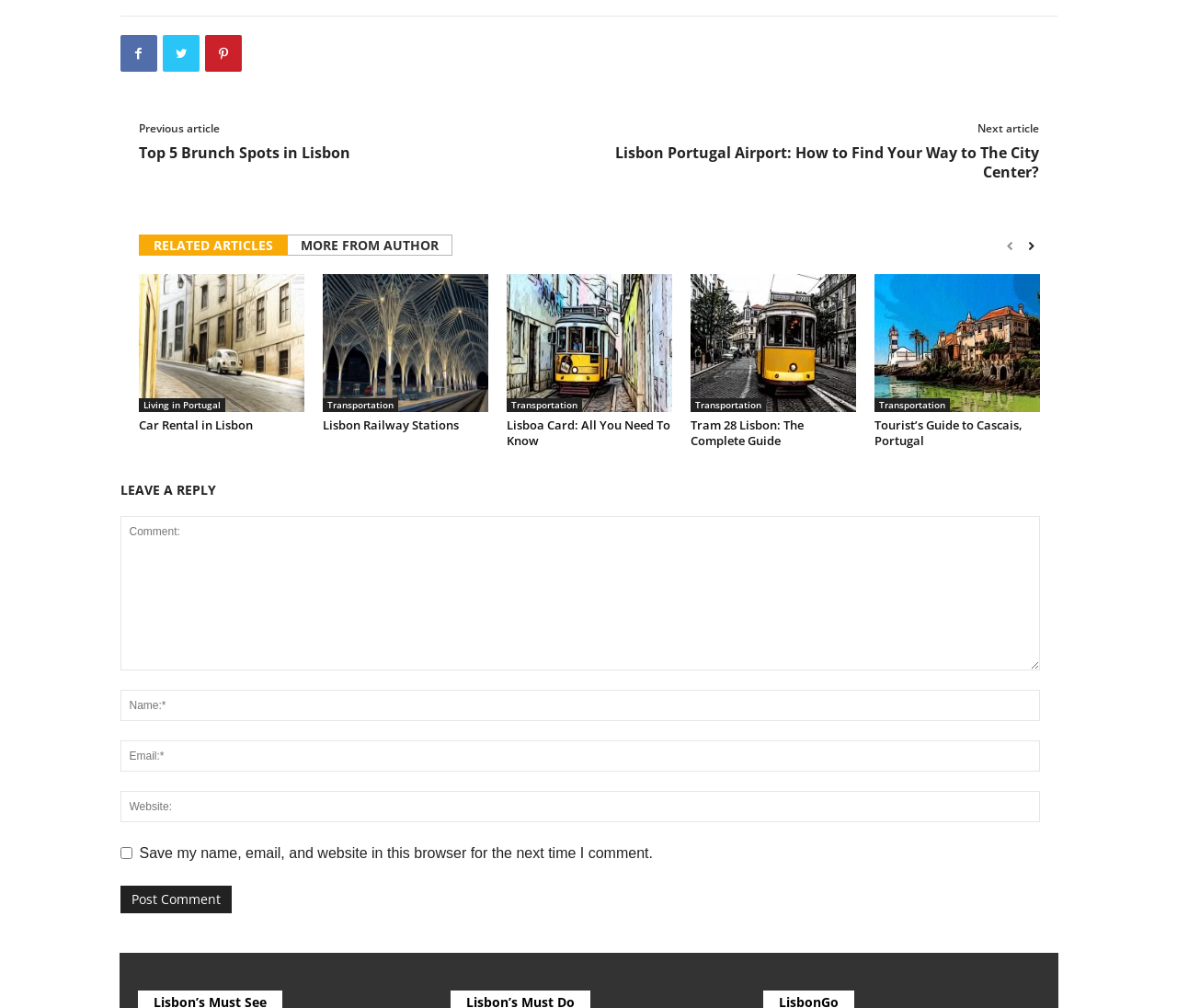Please determine the bounding box coordinates of the element to click in order to execute the following instruction: "Search for 'rental car lisbon'". The coordinates should be four float numbers between 0 and 1, specified as [left, top, right, bottom].

[0.118, 0.272, 0.258, 0.409]